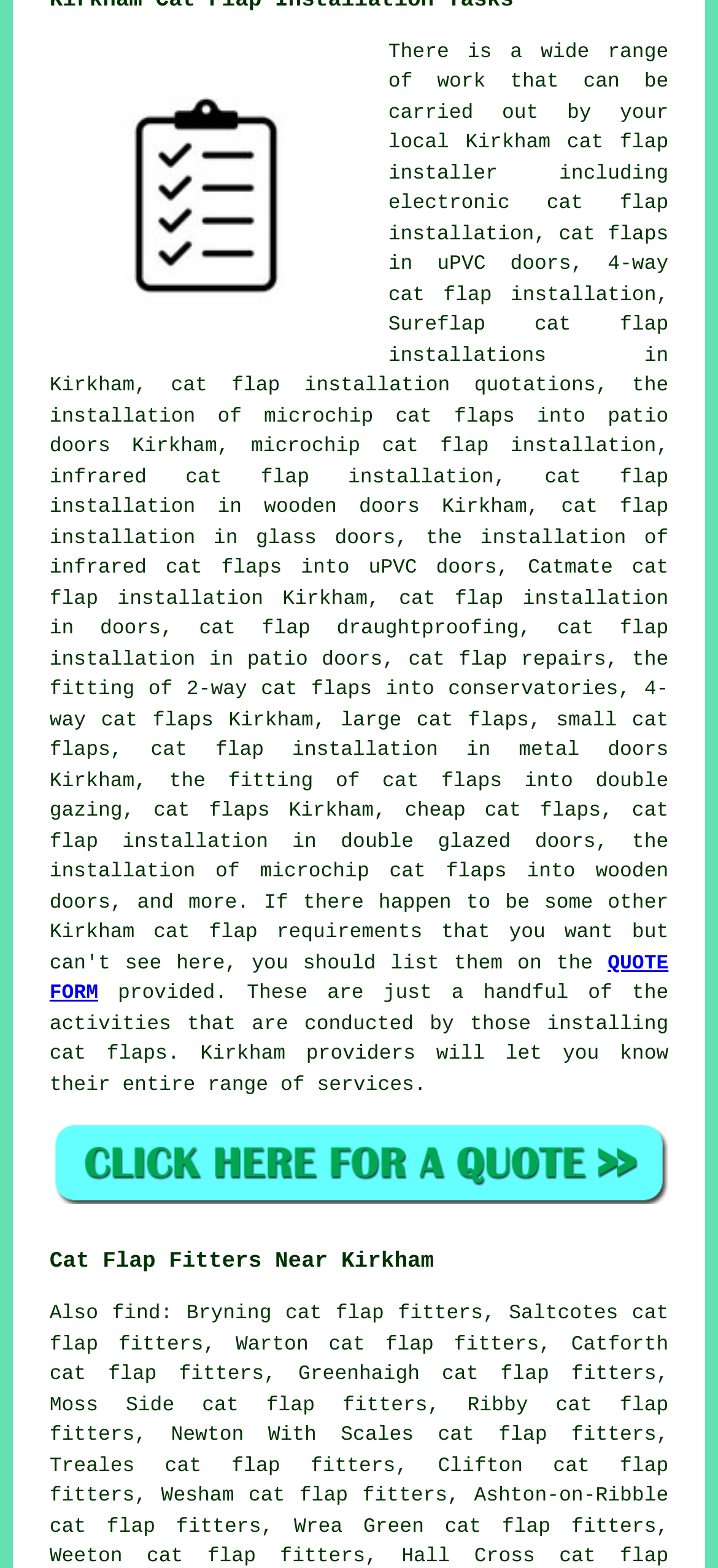Please indicate the bounding box coordinates for the clickable area to complete the following task: "click on KIRKHAM CAT FLAP FITTER QUOTES". The coordinates should be specified as four float numbers between 0 and 1, i.e., [left, top, right, bottom].

[0.069, 0.752, 0.931, 0.775]